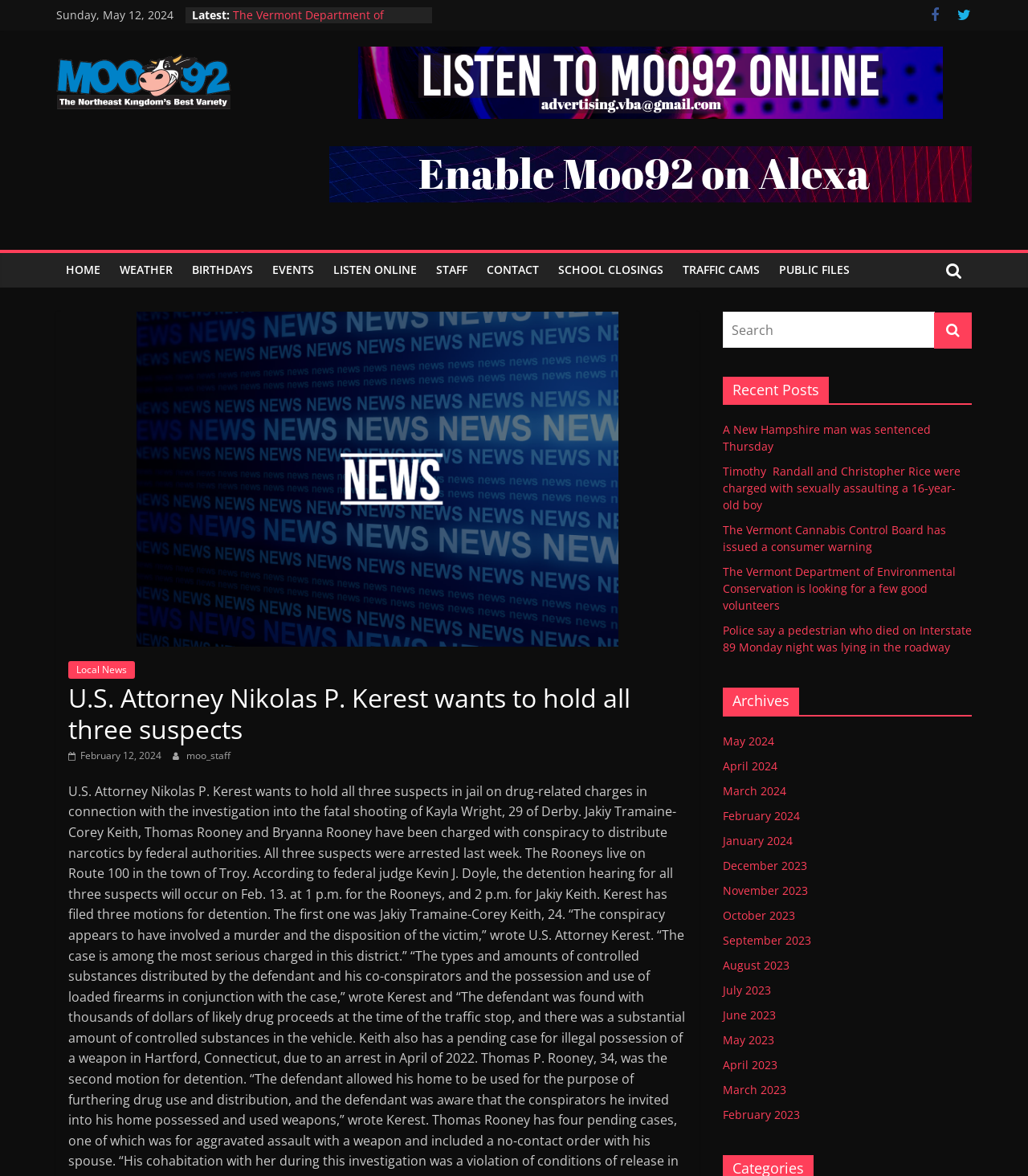Identify the bounding box coordinates of the section that should be clicked to achieve the task described: "Listen online".

[0.315, 0.215, 0.415, 0.244]